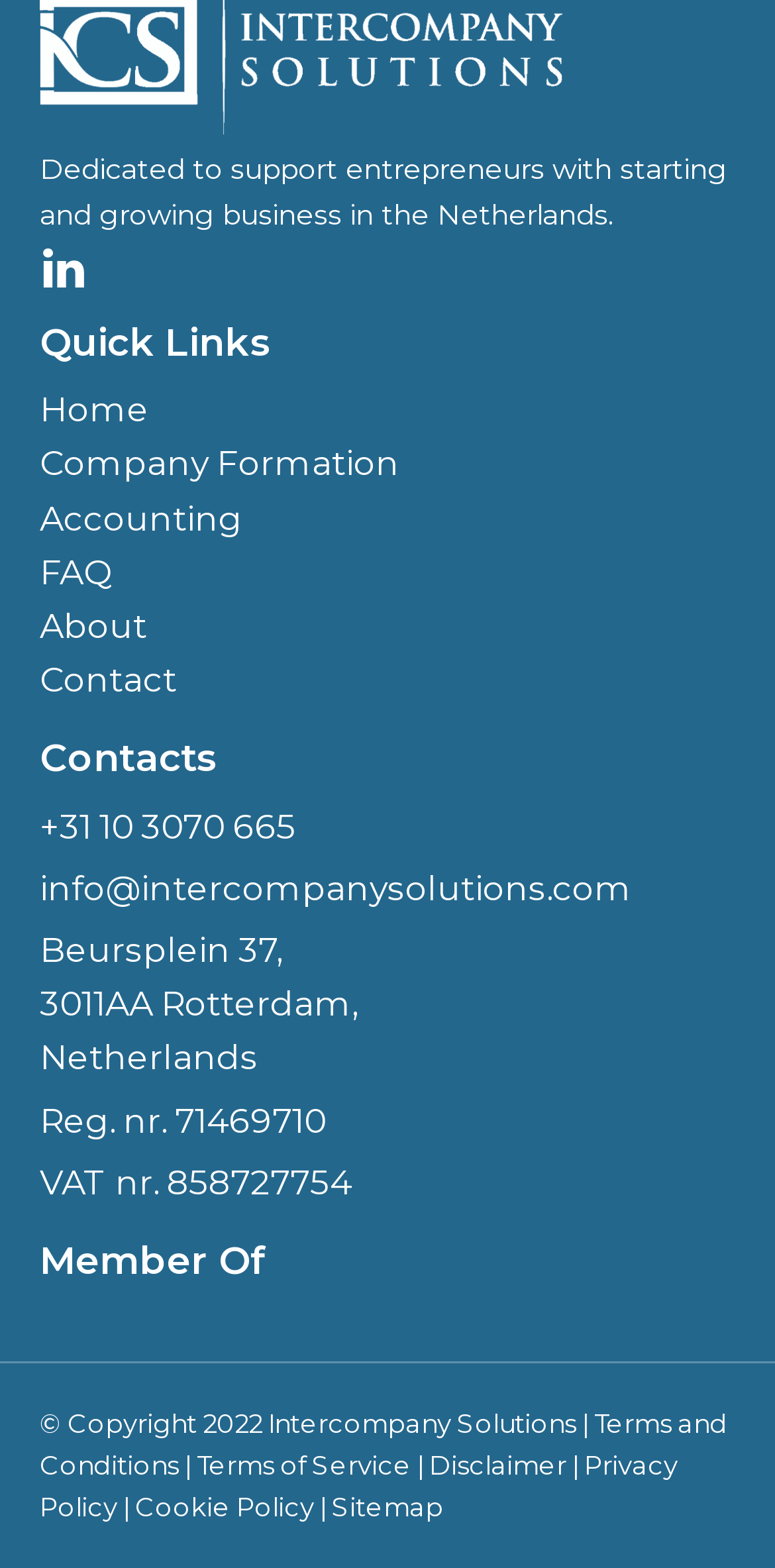Please specify the bounding box coordinates of the clickable region necessary for completing the following instruction: "Go to the Company Formation page". The coordinates must consist of four float numbers between 0 and 1, i.e., [left, top, right, bottom].

[0.051, 0.279, 0.515, 0.314]